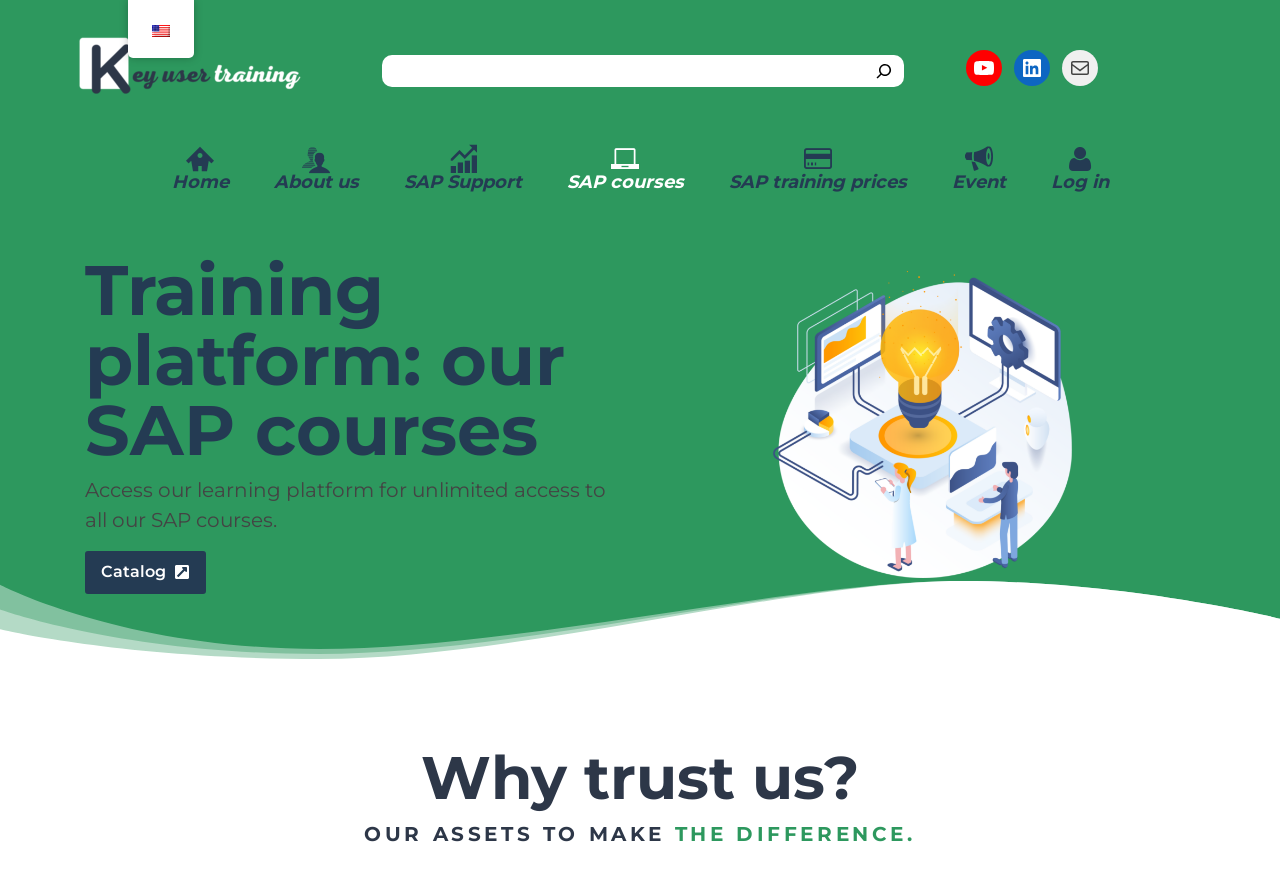Indicate the bounding box coordinates of the element that must be clicked to execute the instruction: "Click the 'here' link to learn more about Rosemary". The coordinates should be given as four float numbers between 0 and 1, i.e., [left, top, right, bottom].

None